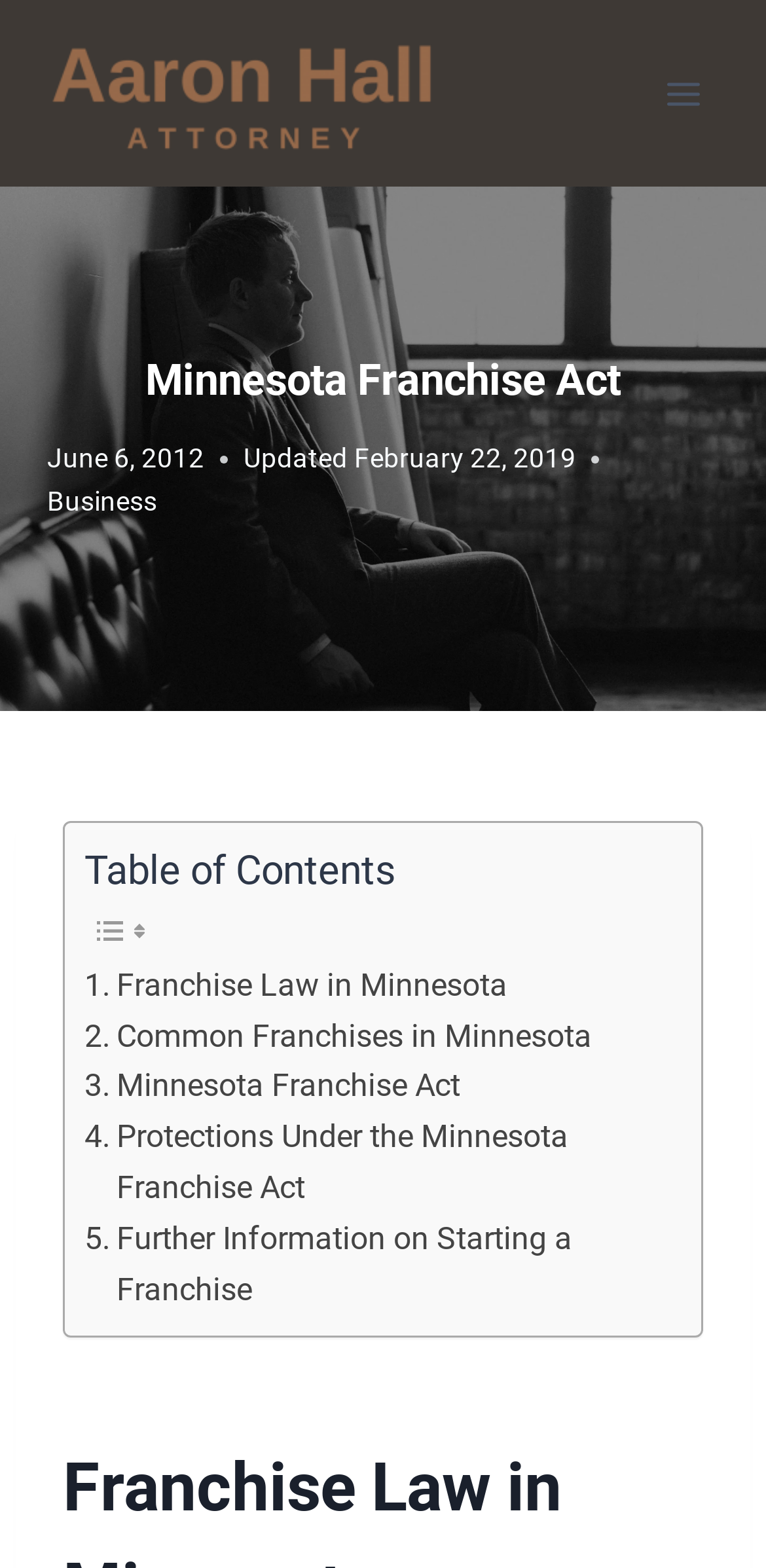How many images are in the LayoutTable?
Provide a thorough and detailed answer to the question.

The LayoutTable element contains two images, which are located next to each other and appear to be icons or decorations.